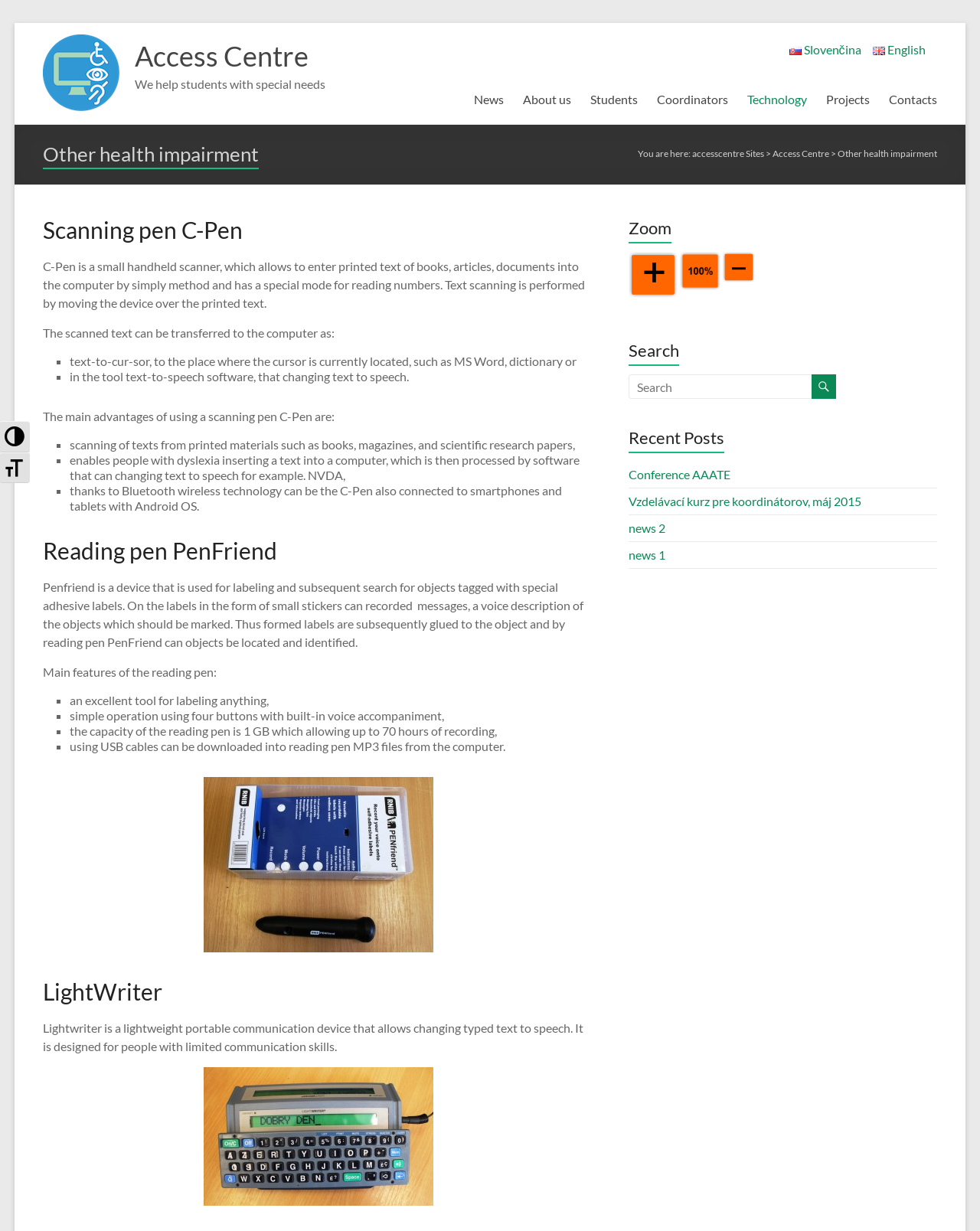What is the purpose of C-Pen?
Based on the screenshot, answer the question with a single word or phrase.

scanning printed text